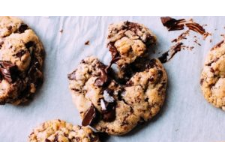What is the theme of the article?
Refer to the image and offer an in-depth and detailed answer to the question.

The caption states that the image is part of an article titled 'Best Cookie in the World', which highlights joyful baking experiences and the happiness that cookies can bring, especially during festive seasons, indicating the theme of the article.